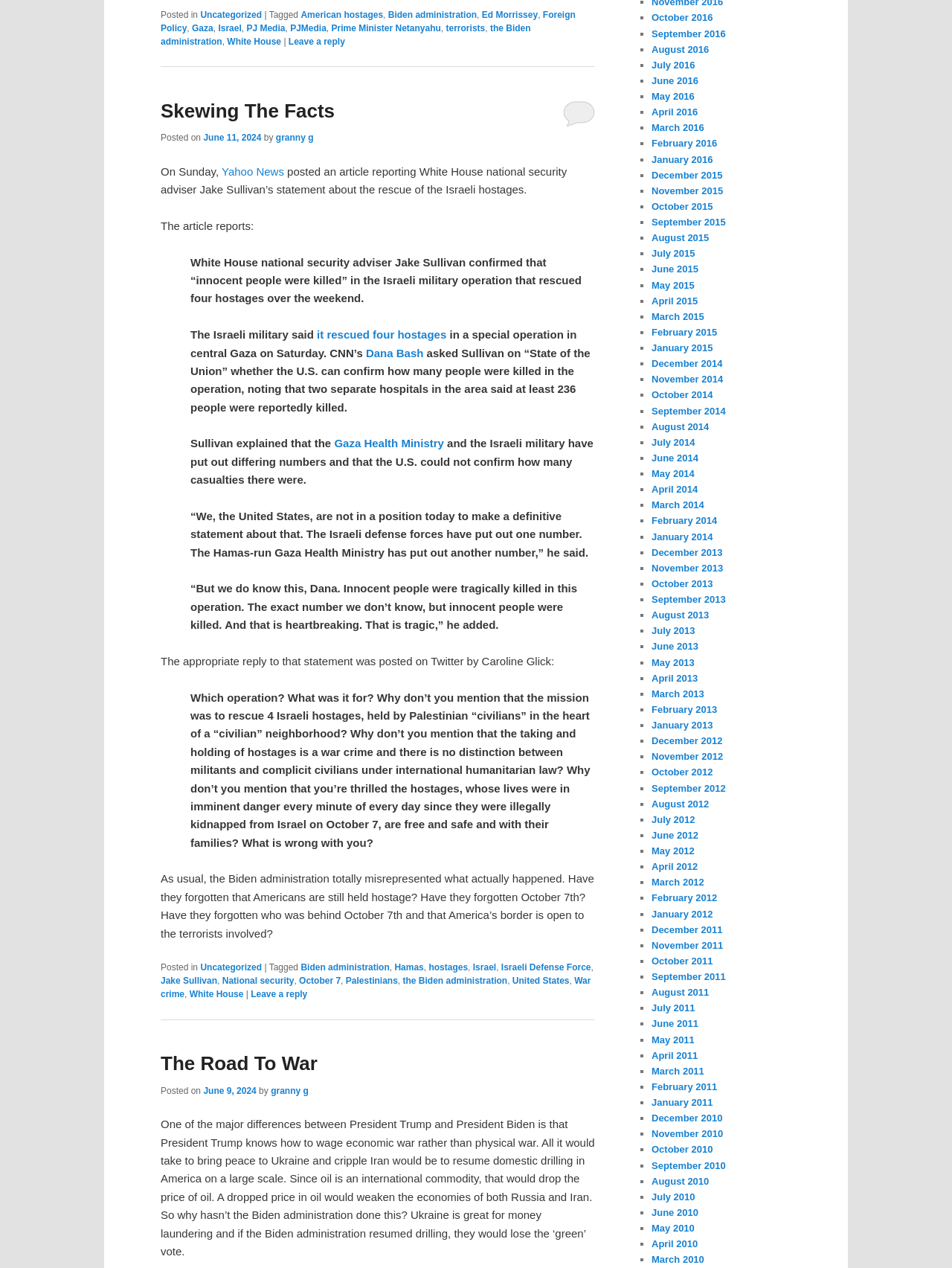What is the title of the article?
From the image, respond with a single word or phrase.

Skewing The Facts